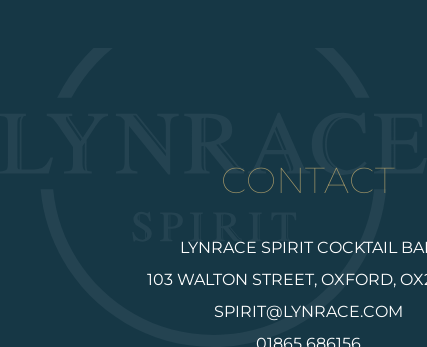Generate a comprehensive description of the image.

The image showcases the contact information for Lynrace Spirit, a unique cocktail bar located at 103 Walton Street in Oxford. The design features a dark blue background and prominently displays the text "LYNRACE SPIRIT" along with the word "CONTACT" in an elegant and modern font. Below, the address is clearly stated, followed by the contact email, spirit@lynrace.com, and the phone number, 01865 686156. This visually appealing layout underscores the bar's identity and serves as a practical guide for patrons seeking to connect with or visit this creative venue.